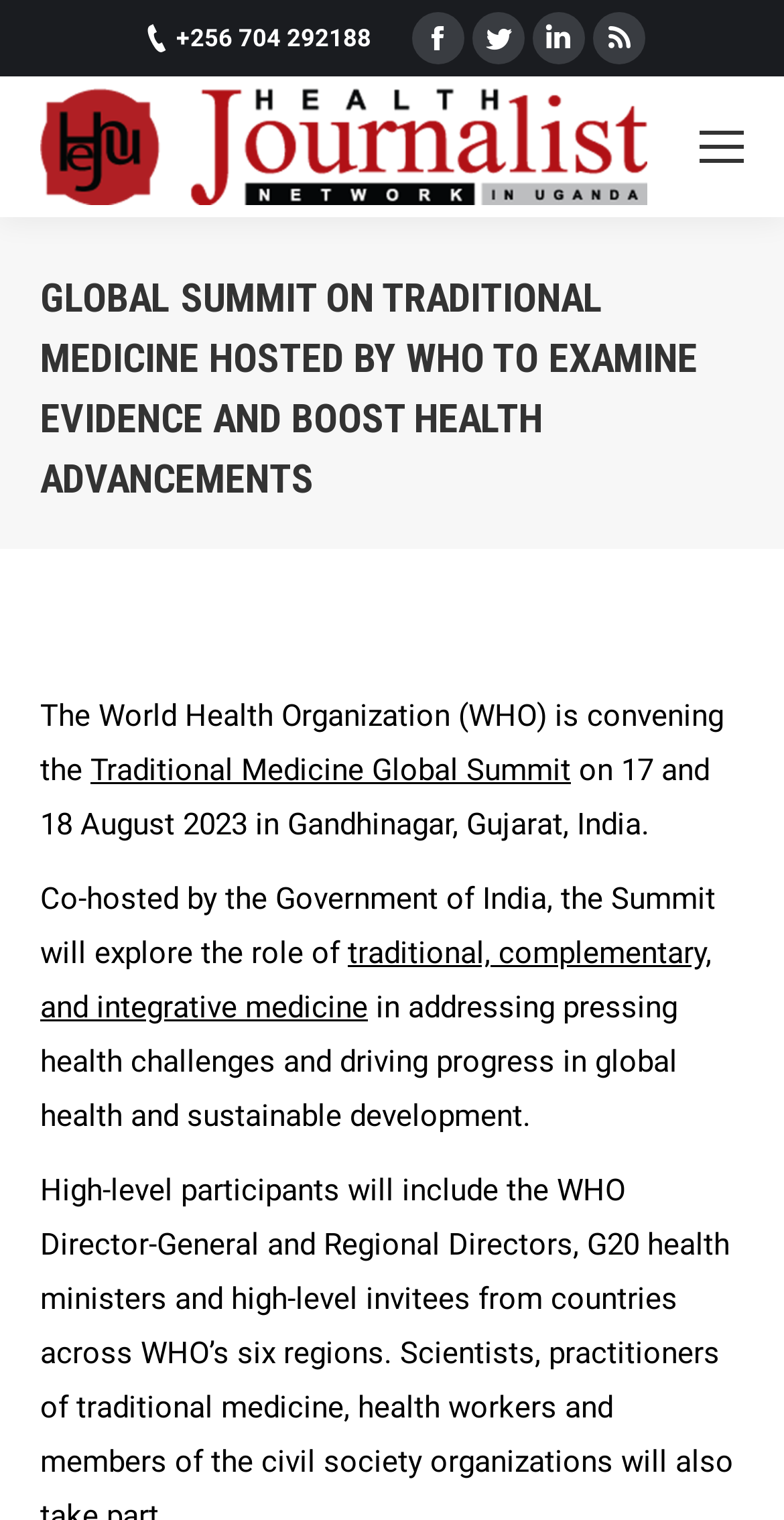Locate the bounding box coordinates of the clickable region to complete the following instruction: "Learn about Health Journalism Network Uganda."

[0.051, 0.058, 0.867, 0.135]